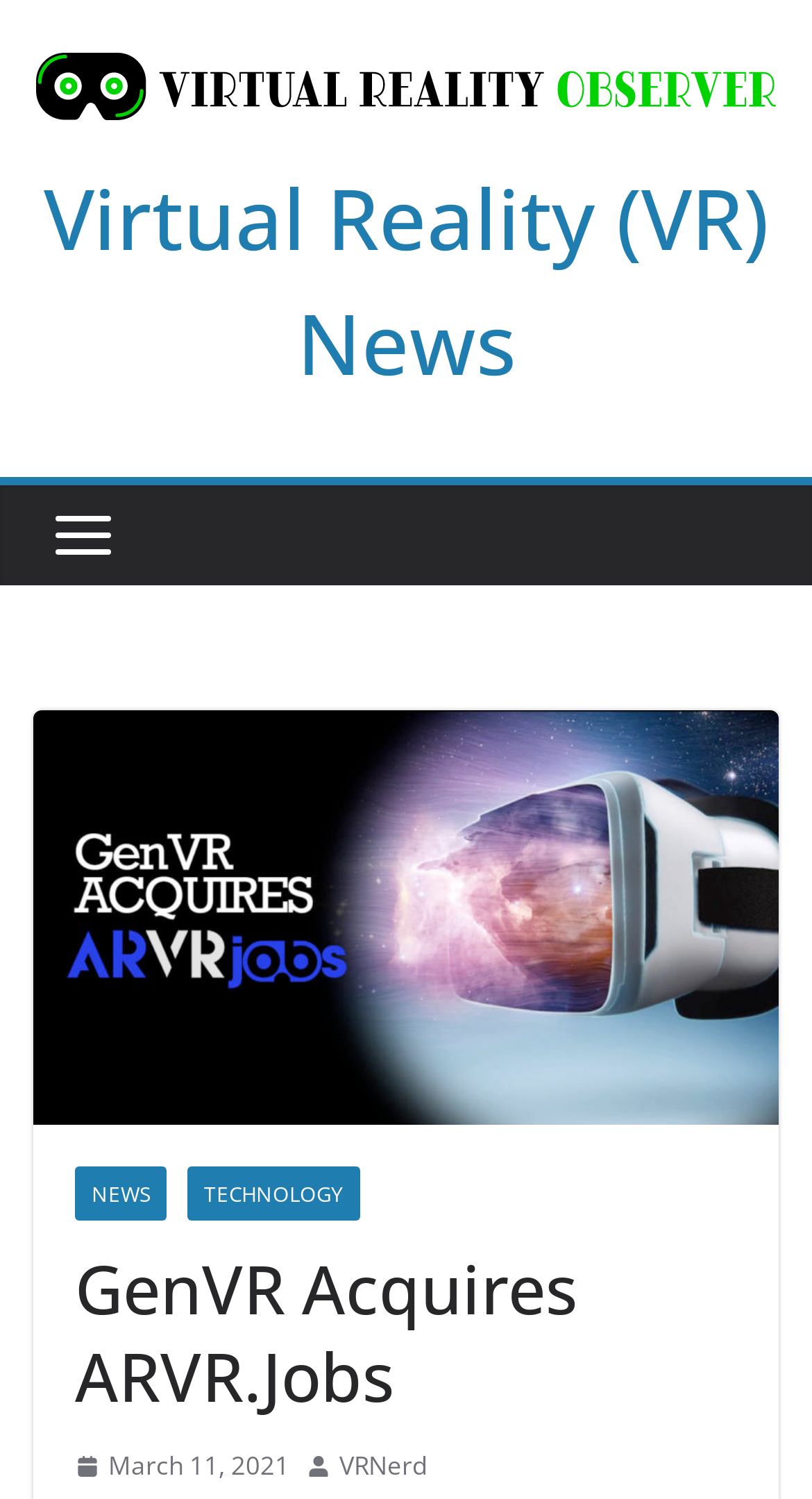Extract the bounding box coordinates of the UI element described by: "alt="Virtual Reality (VR) News"". The coordinates should include four float numbers ranging from 0 to 1, e.g., [left, top, right, bottom].

[0.041, 0.033, 0.959, 0.082]